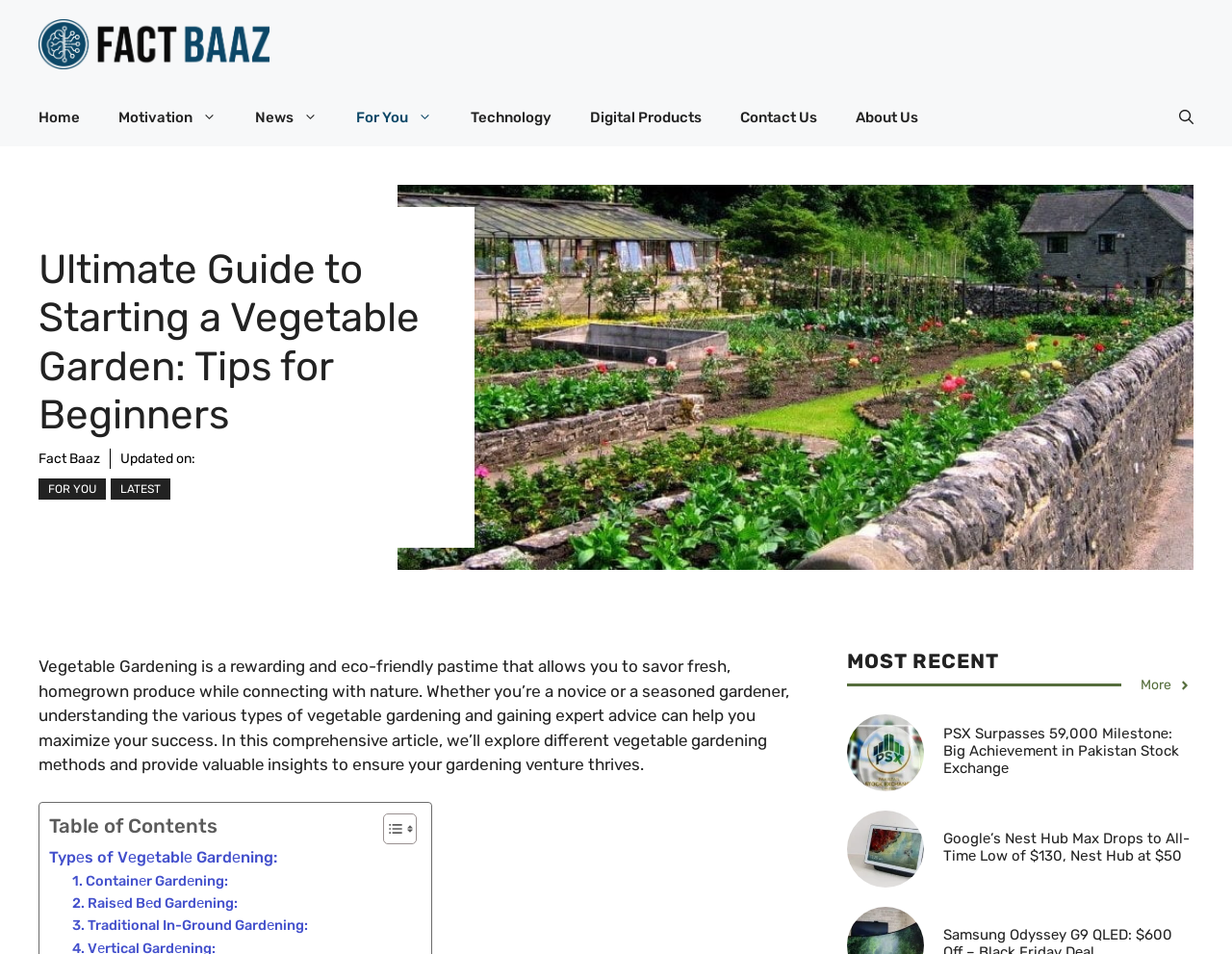Point out the bounding box coordinates of the section to click in order to follow this instruction: "Check the 'MOST RECENT' news".

[0.688, 0.678, 0.969, 0.708]